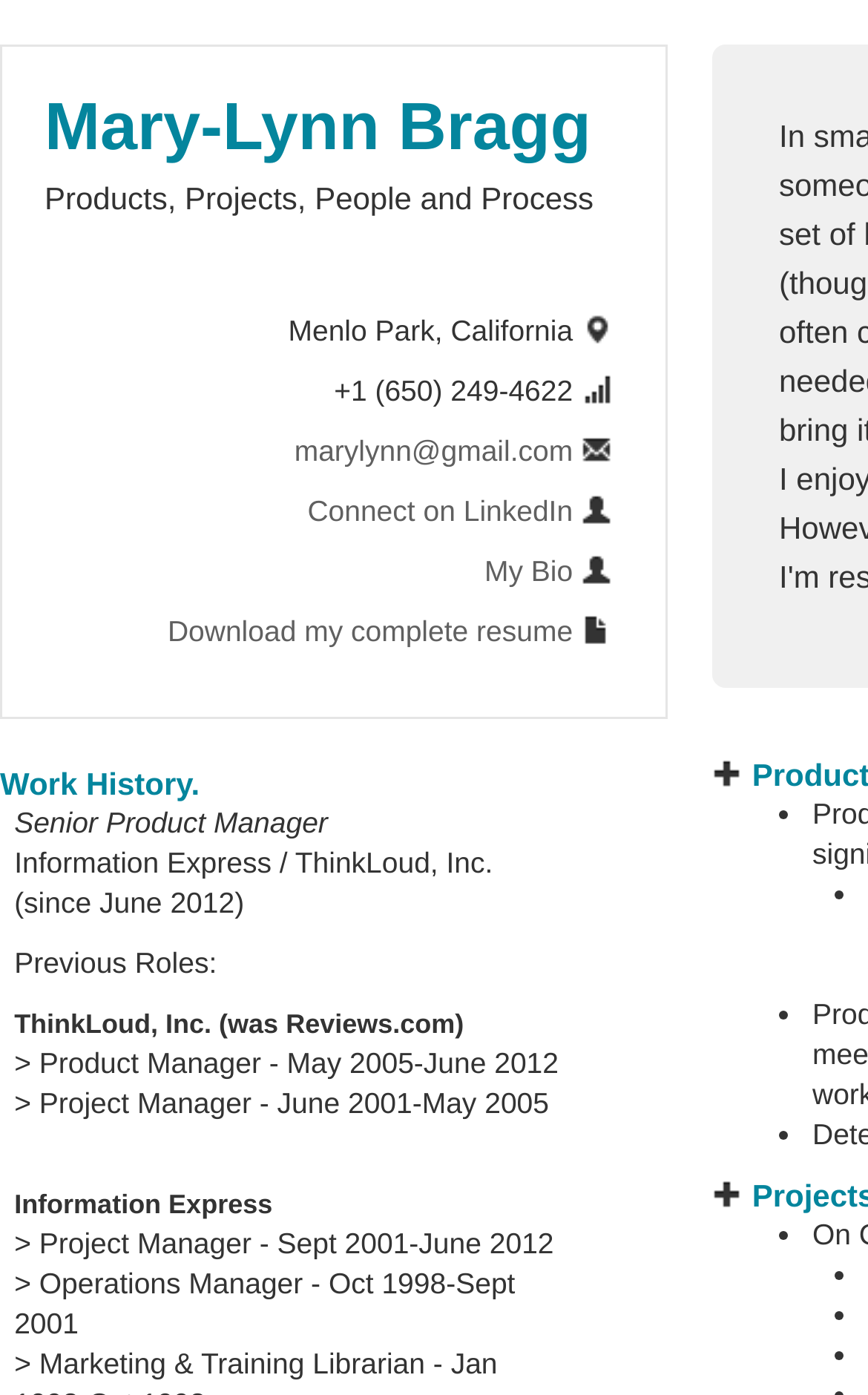What is the link to download Mary-Lynn Bragg's complete resume?
Refer to the image and provide a detailed answer to the question.

The webpage provides a link to download Mary-Lynn Bragg's complete resume, which is labeled as 'Download my complete resume'.